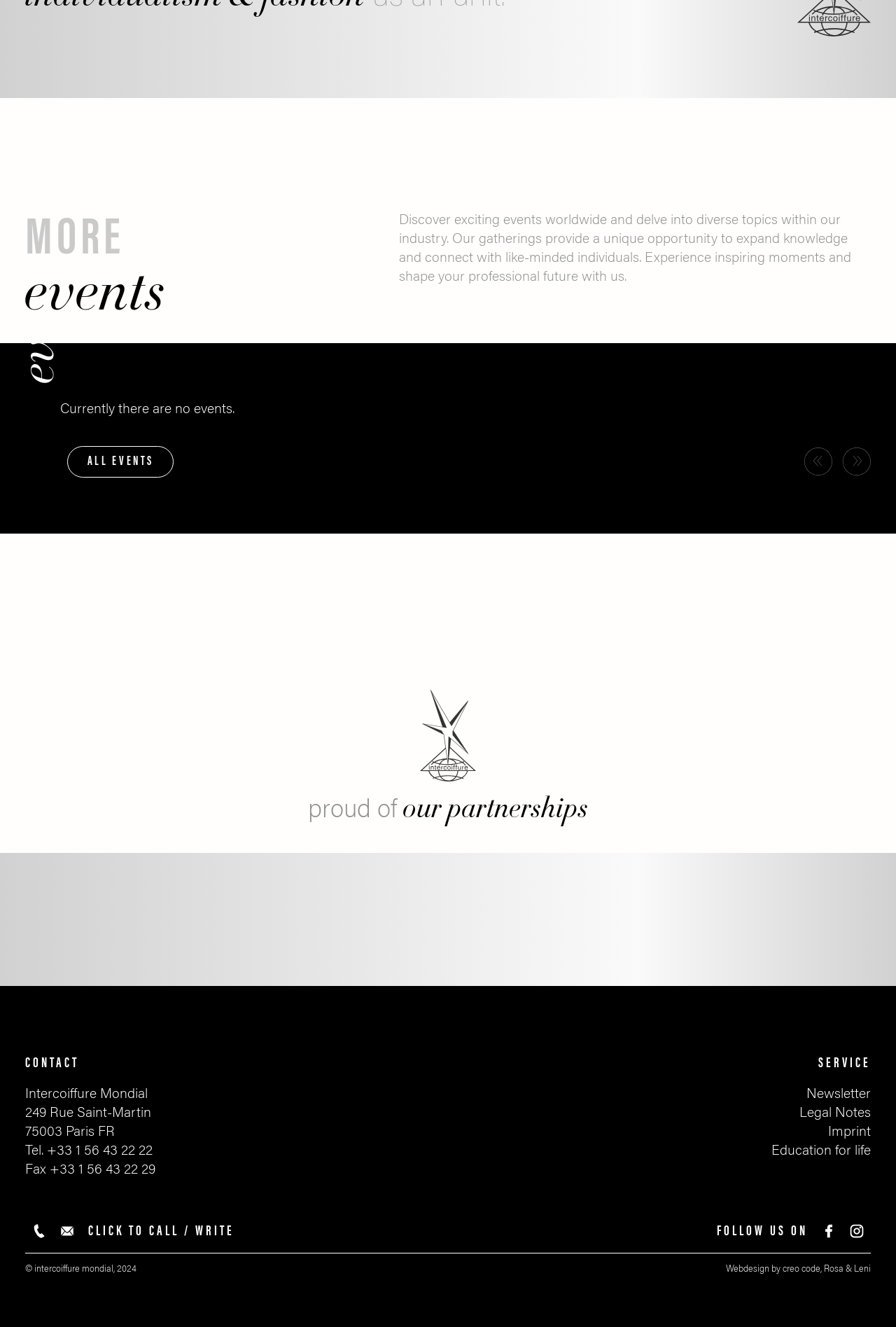What is the organization's address?
Using the details shown in the screenshot, provide a comprehensive answer to the question.

The address is found in the contact information section of the webpage, which lists the street address, postal code, city, and country.